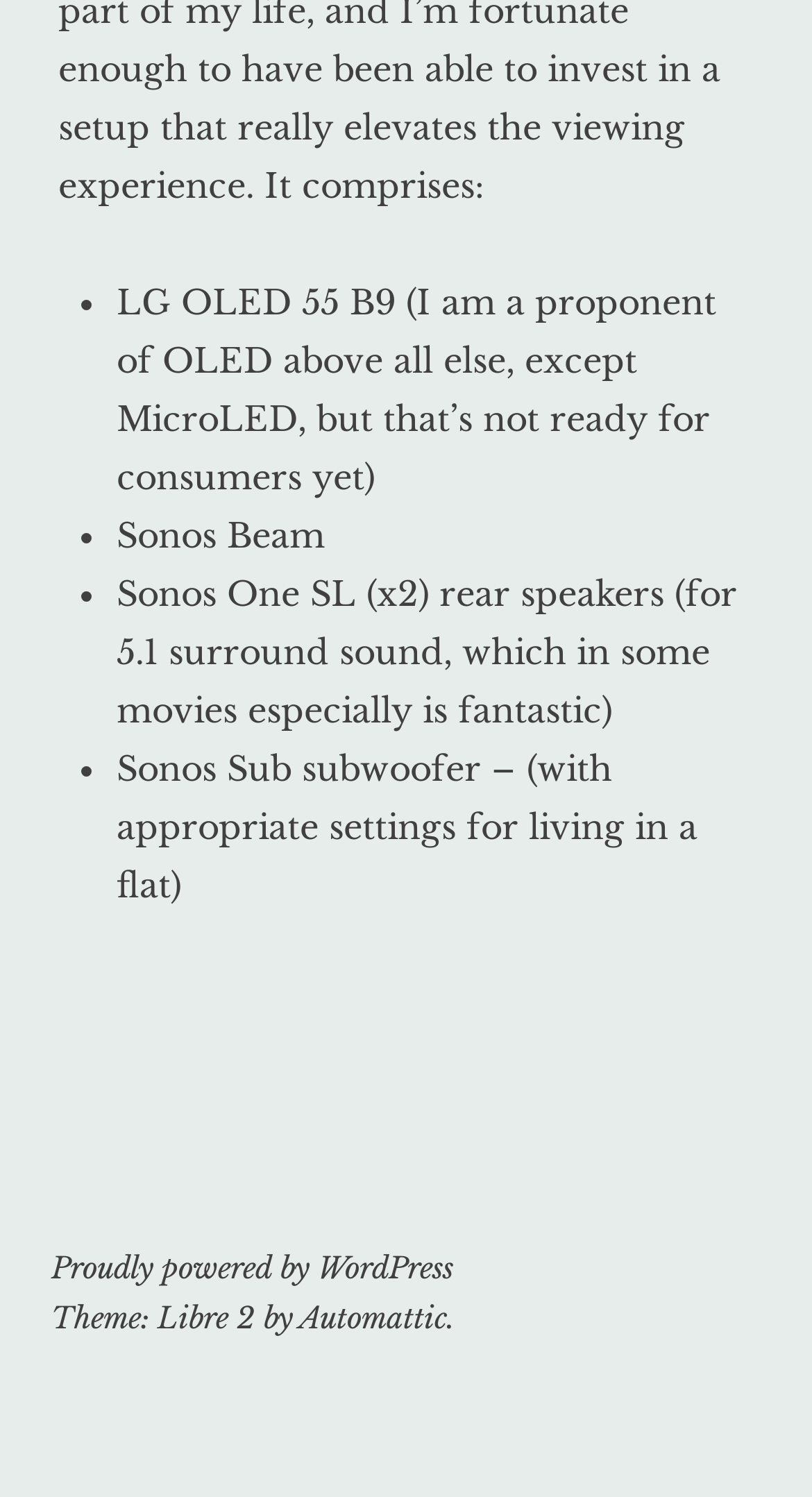From the element description: "Proudly powered by WordPress", extract the bounding box coordinates of the UI element. The coordinates should be expressed as four float numbers between 0 and 1, in the order [left, top, right, bottom].

[0.063, 0.834, 0.558, 0.859]